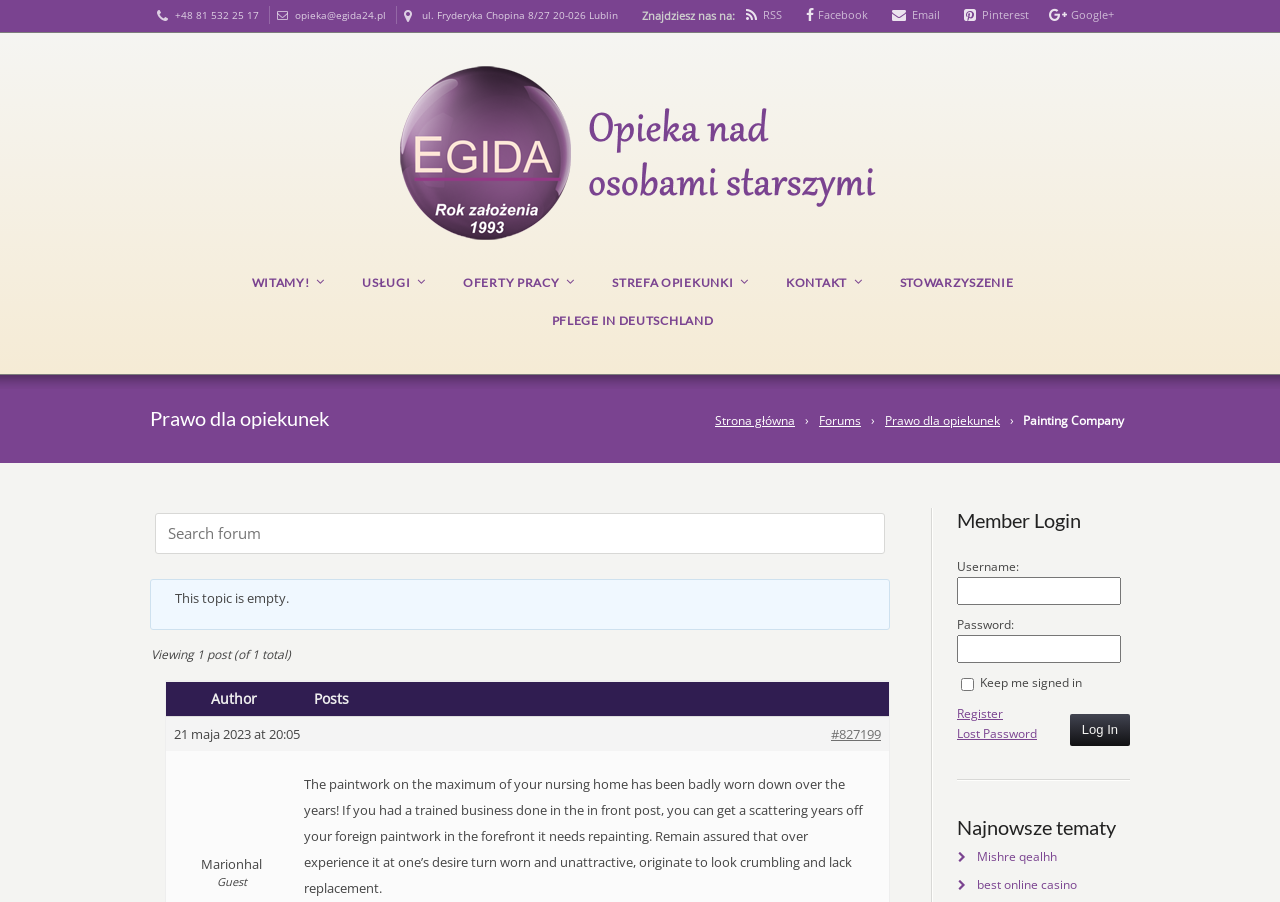Please analyze the image and provide a thorough answer to the question:
What is the topic of the current post?

The topic of the current post can be determined by looking at the heading 'Prawo dla opiekunek' on the webpage, which is located above the search bar.